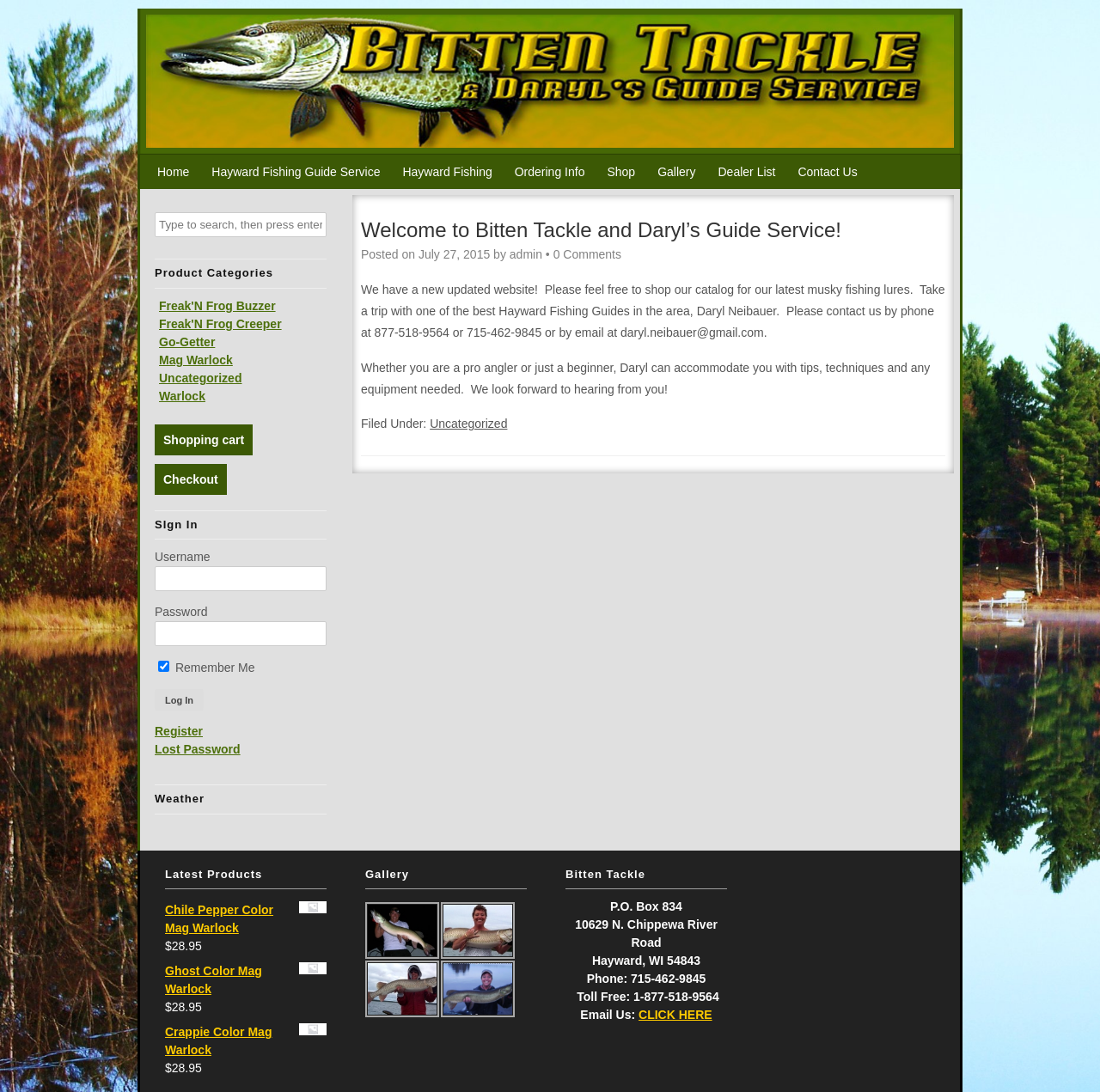What is the email address of Bitten Tackle?
Could you please answer the question thoroughly and with as much detail as possible?

I found the answer by looking at the article section of the webpage, where it provides contact information, including the email address of Daryl Neibauer, the owner of Bitten Tackle.